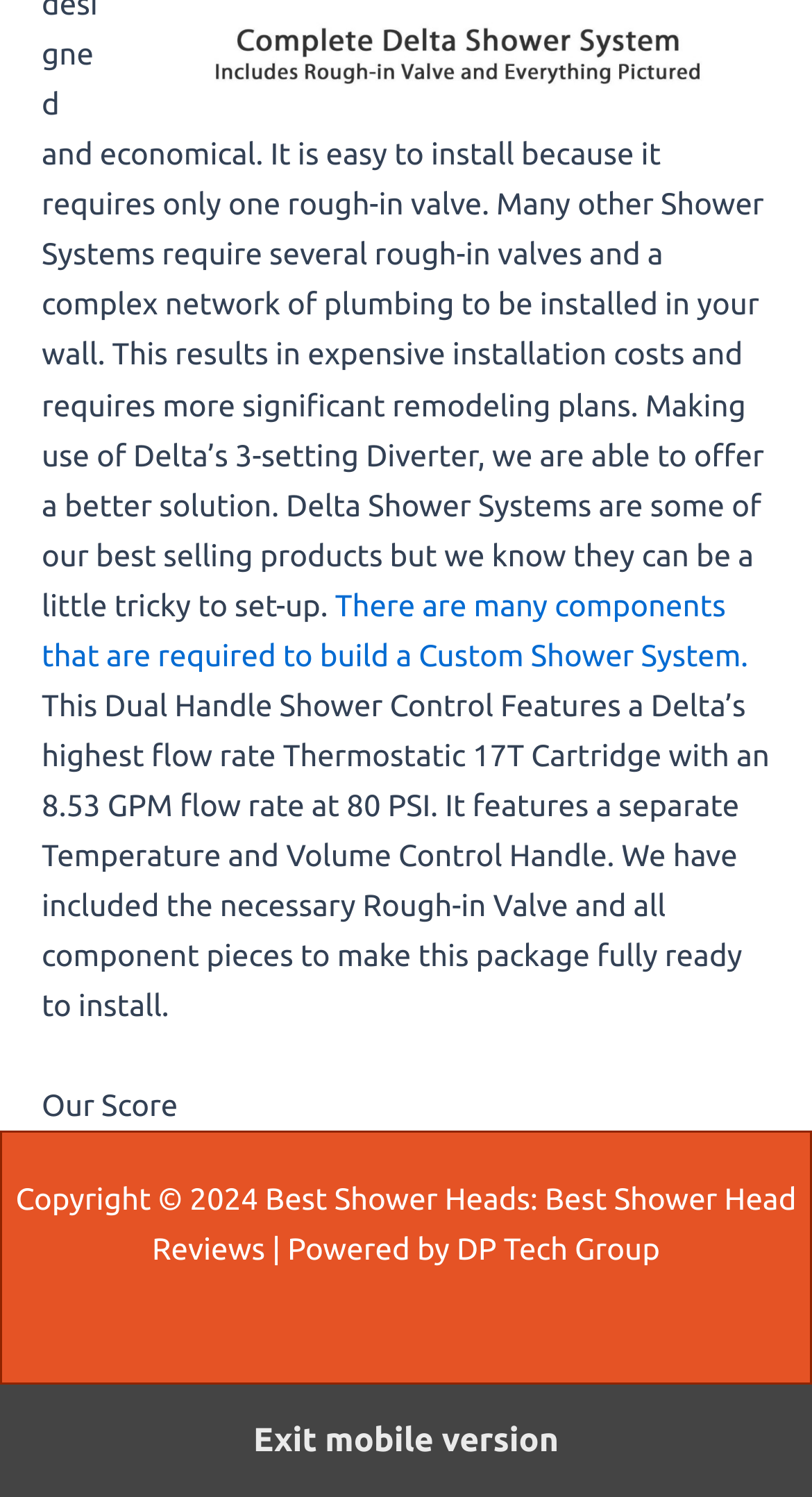What is the purpose of the separate handle in the shower control?
From the image, respond using a single word or phrase.

Temperature and Volume Control